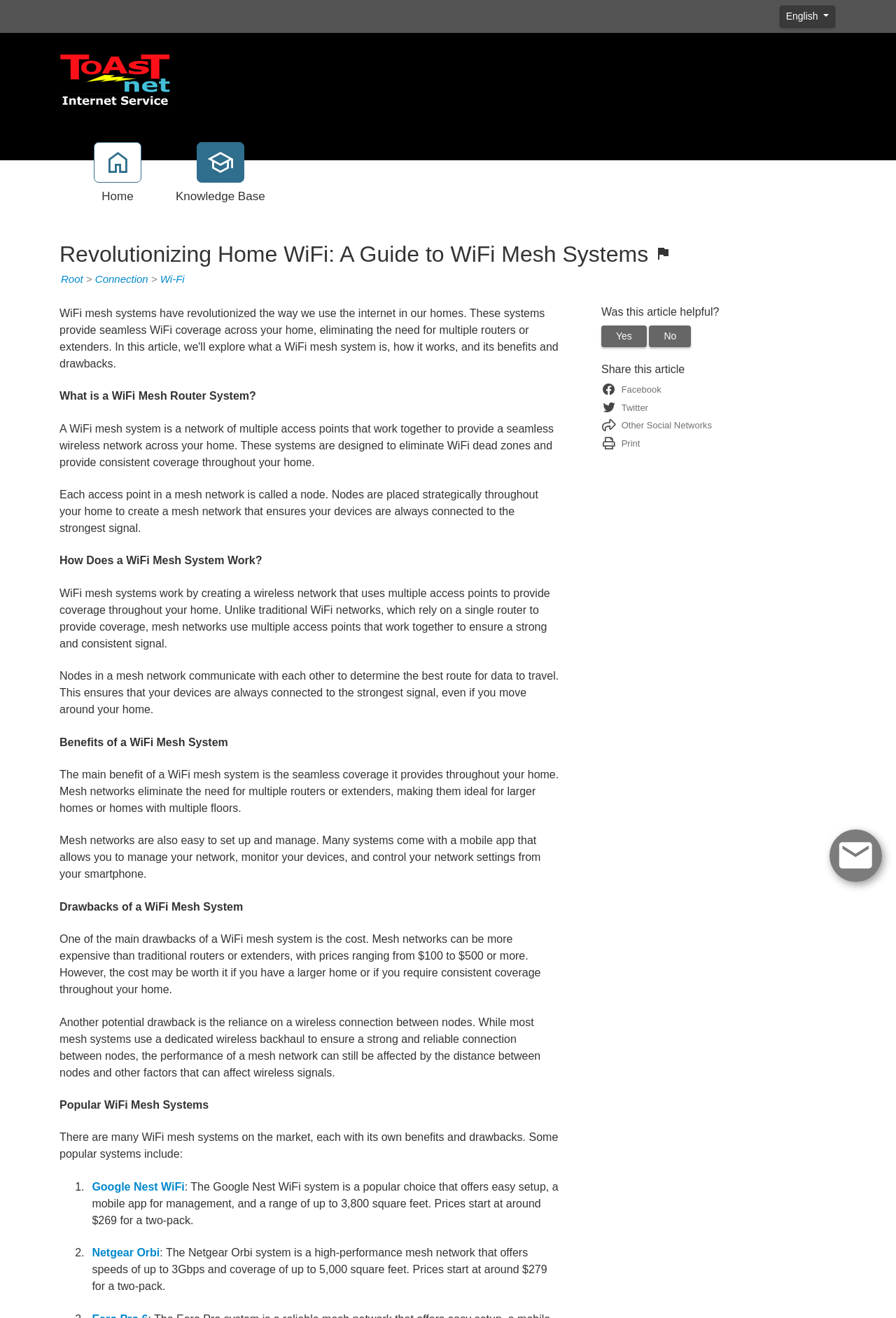Please respond to the question with a concise word or phrase:
How do nodes in a mesh network communicate?

They communicate with each other